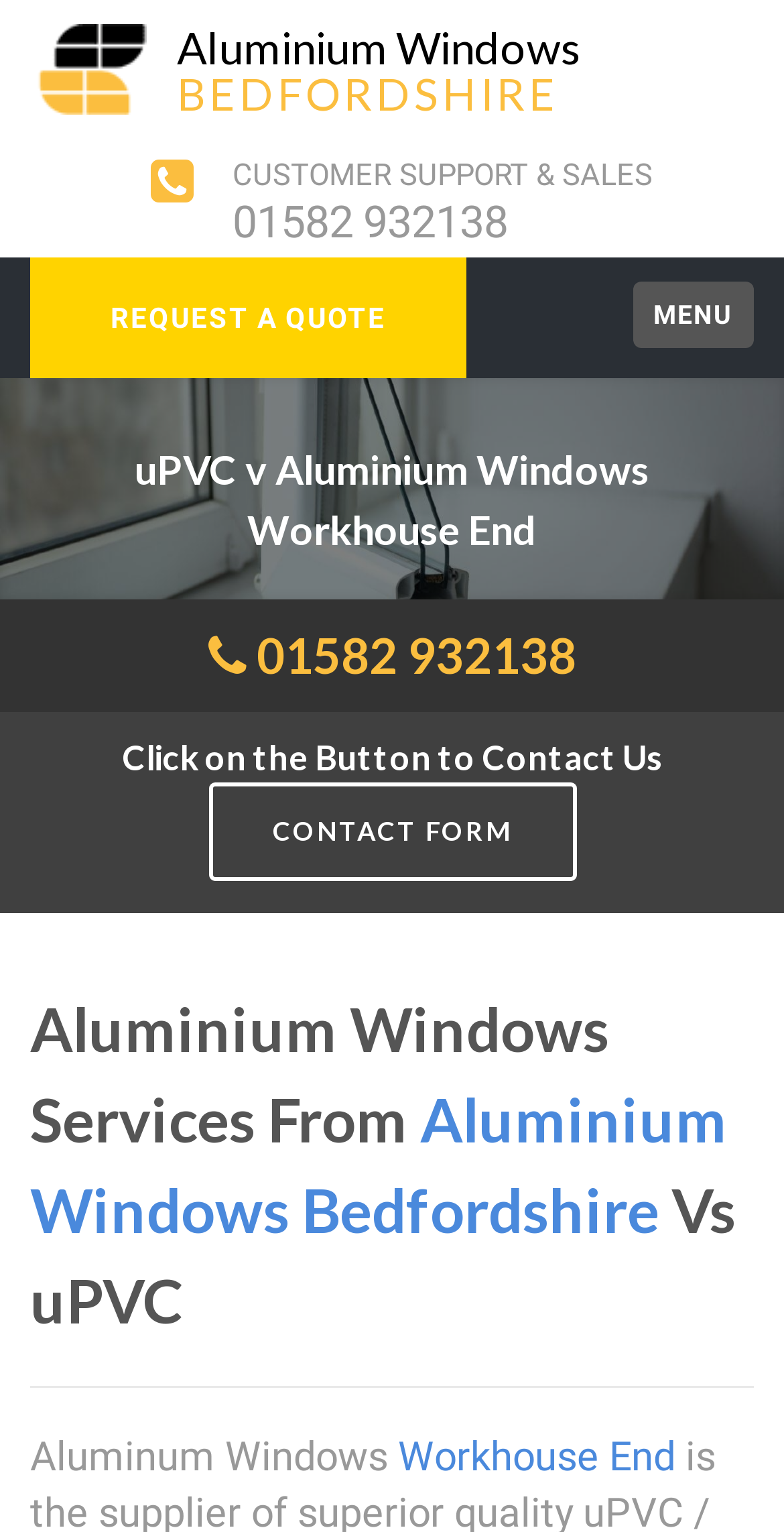Please provide the bounding box coordinates in the format (top-left x, top-left y, bottom-right x, bottom-right y). Remember, all values are floating point numbers between 0 and 1. What is the bounding box coordinate of the region described as: Menu

[0.808, 0.183, 0.962, 0.227]